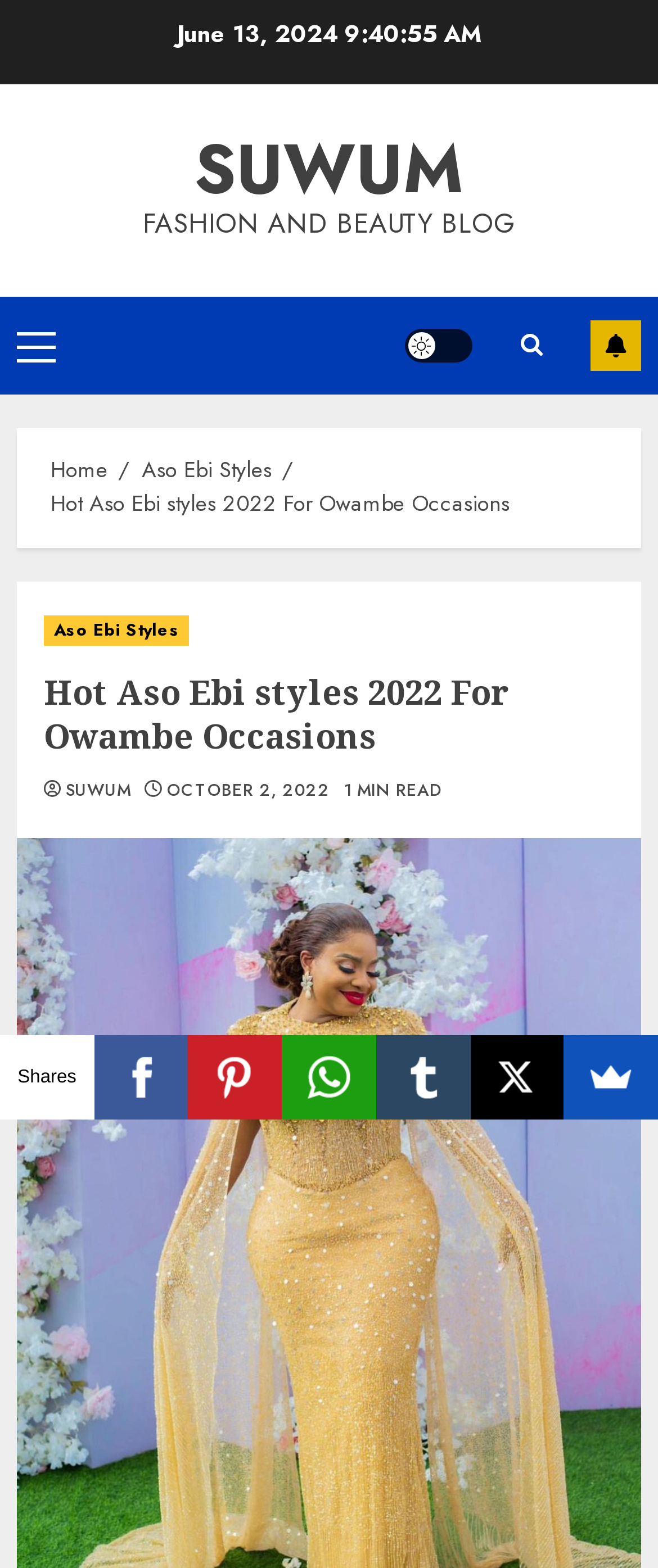What is the date of the blog post?
Answer the question with a single word or phrase by looking at the picture.

October 2, 2022